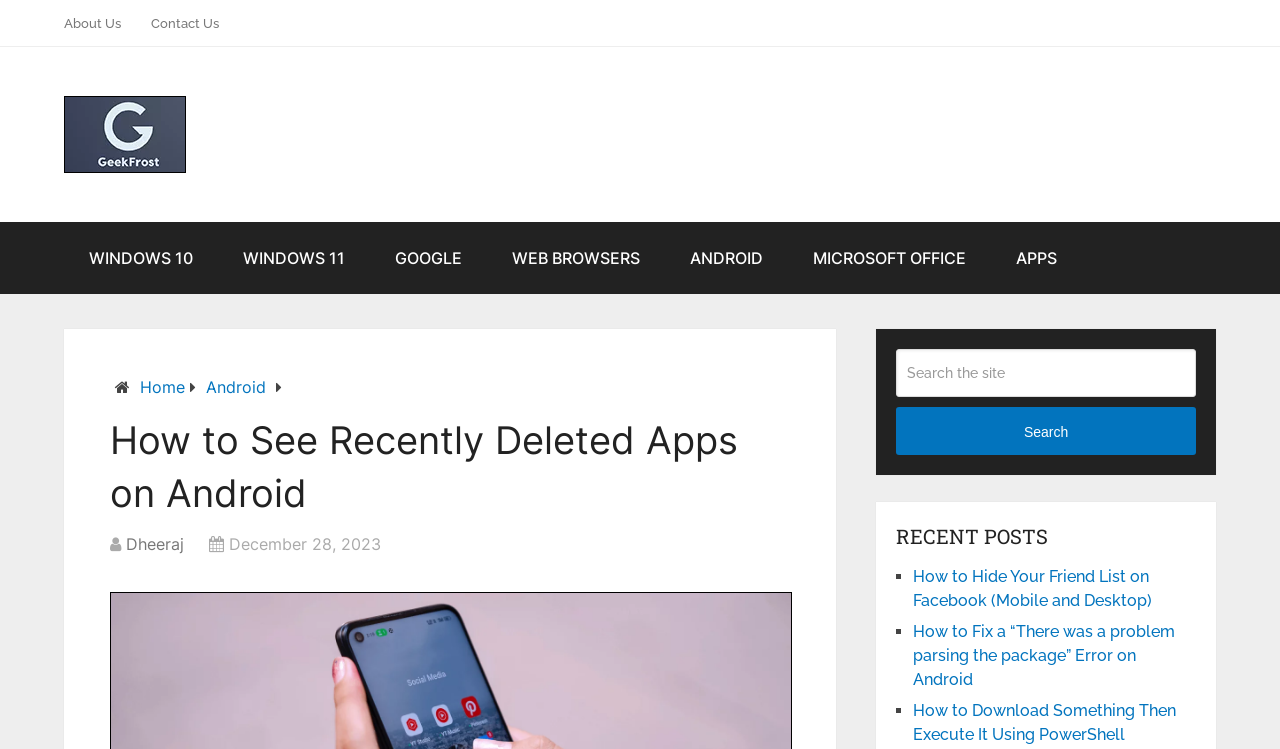Explain the webpage in detail.

The webpage is about GeekFrost, a technology-related website. At the top-right corner, there are links to "About Us" and "Contact Us". Below these links, there is a logo of GeekFrost, which is an image. 

On the top section of the page, there are several links to different categories, including "WINDOWS 10", "WINDOWS 11", "GOOGLE", "WEB BROWSERS", "ANDROID", "MICROSOFT OFFICE", and "APPS". These links are arranged horizontally from left to right.

Below the category links, there is a section with a heading "How to See Recently Deleted Apps on Android". This section has a subheading with the author's name "Dheeraj" and the date "December 28, 2023". 

On the right side of the page, there is a search box with a label "Search the site" and a "Search" button below it. Below the search box, there is a heading "RECENT POSTS" followed by a list of three recent posts, each with a bullet point and a link to the post. The posts are "How to Hide Your Friend List on Facebook (Mobile and Desktop)", "How to Fix a “There was a problem parsing the package” Error on Android", and "How to Download Something Then Execute It Using PowerShell".